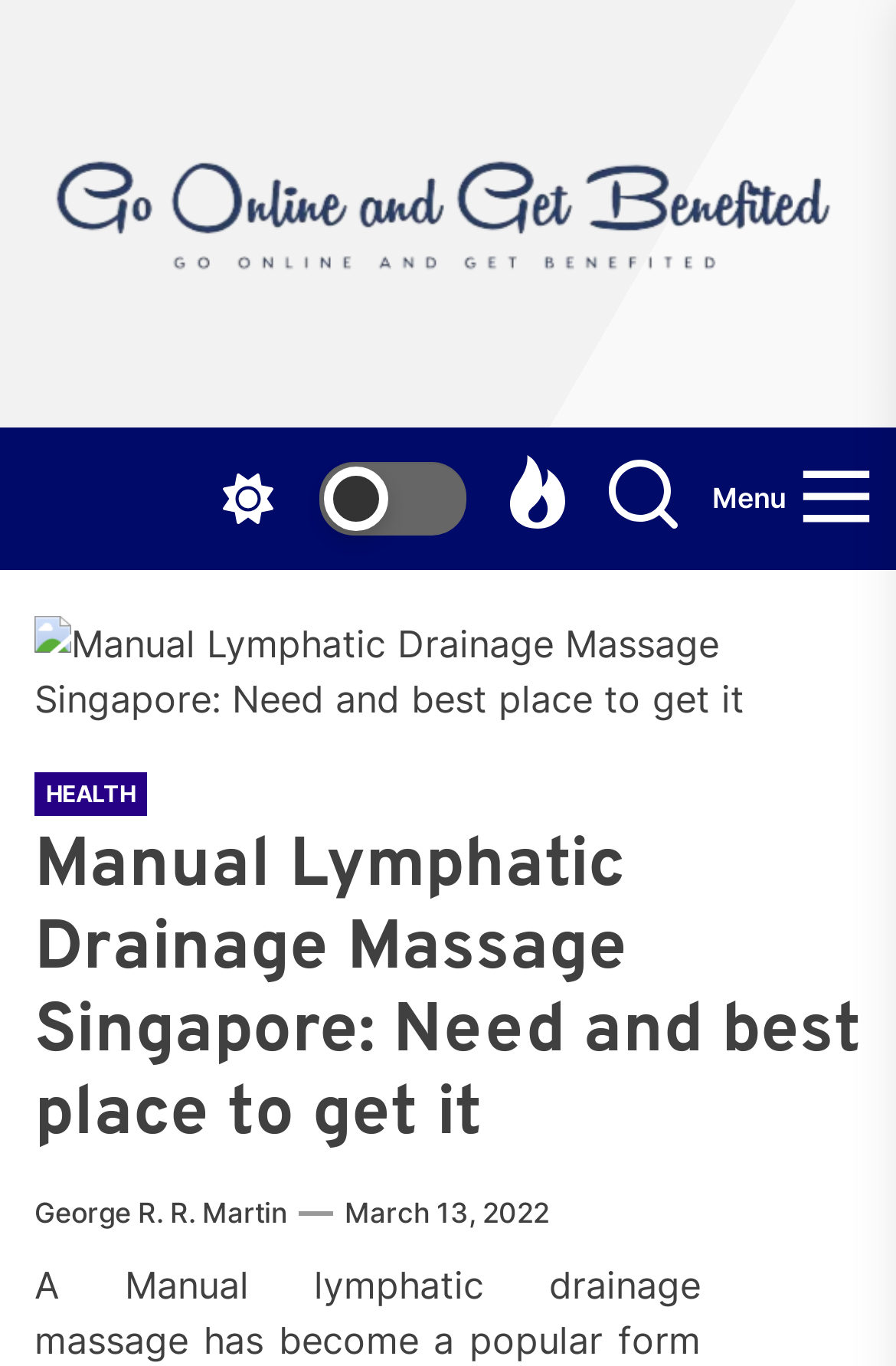Using the information shown in the image, answer the question with as much detail as possible: When was the article published?

I found a link element with the text 'March 13, 2022', which is likely to be the publication date of the article, as it is located near the article's title and author.